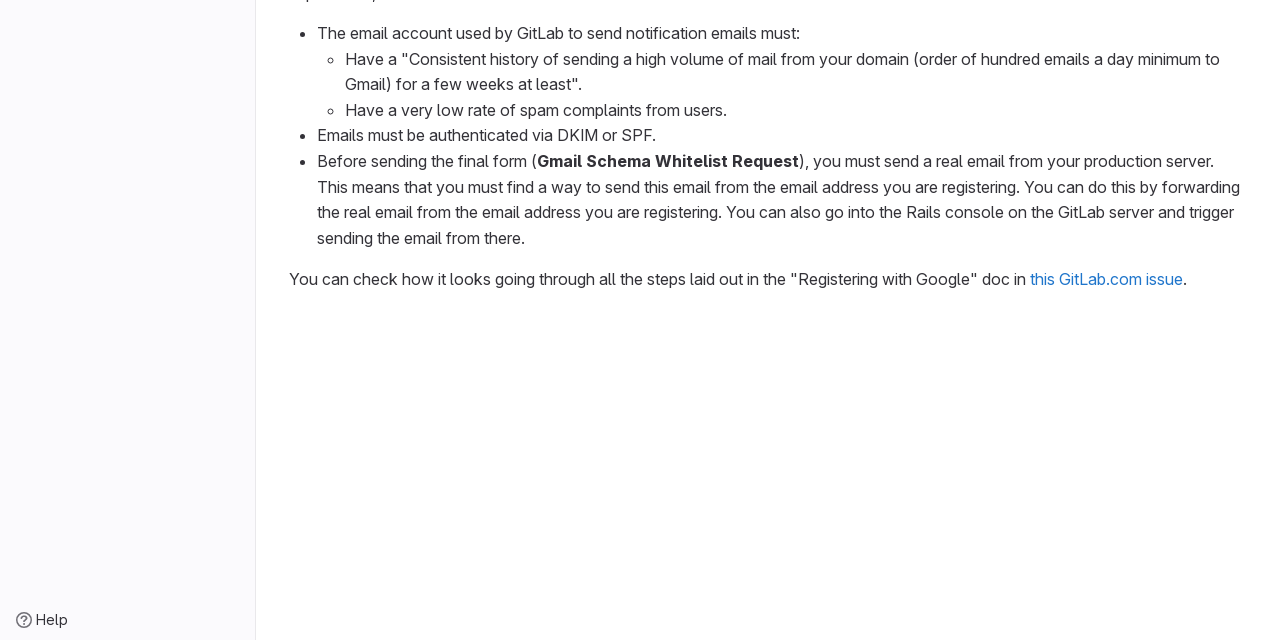Provide the bounding box coordinates of the HTML element this sentence describes: "Help". The bounding box coordinates consist of four float numbers between 0 and 1, i.e., [left, top, right, bottom].

[0.003, 0.944, 0.062, 0.994]